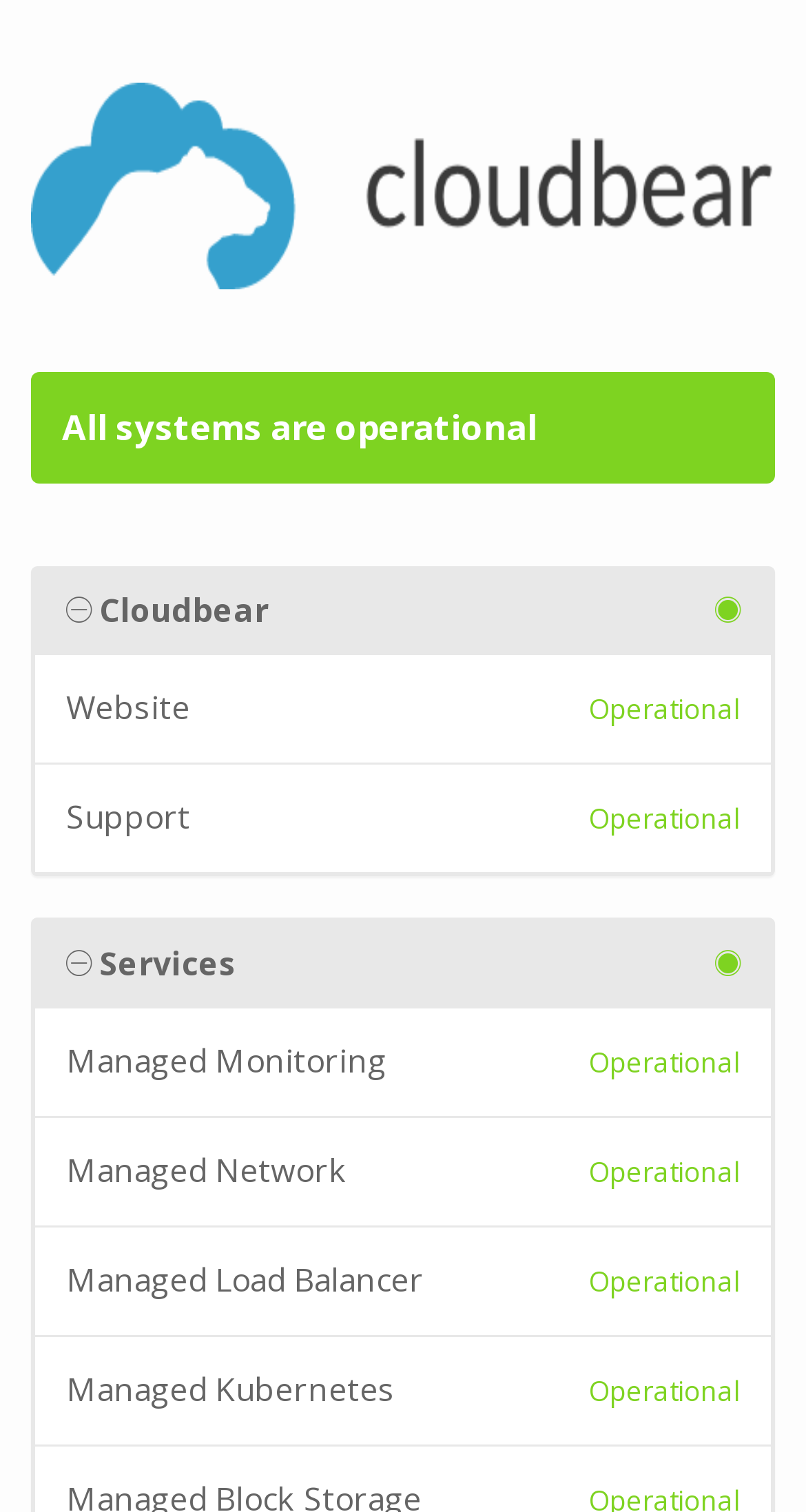What is the status of all systems?
Give a detailed and exhaustive answer to the question.

I looked at the StaticText element that says 'All systems are operational' and found that it indicates the status of all systems.